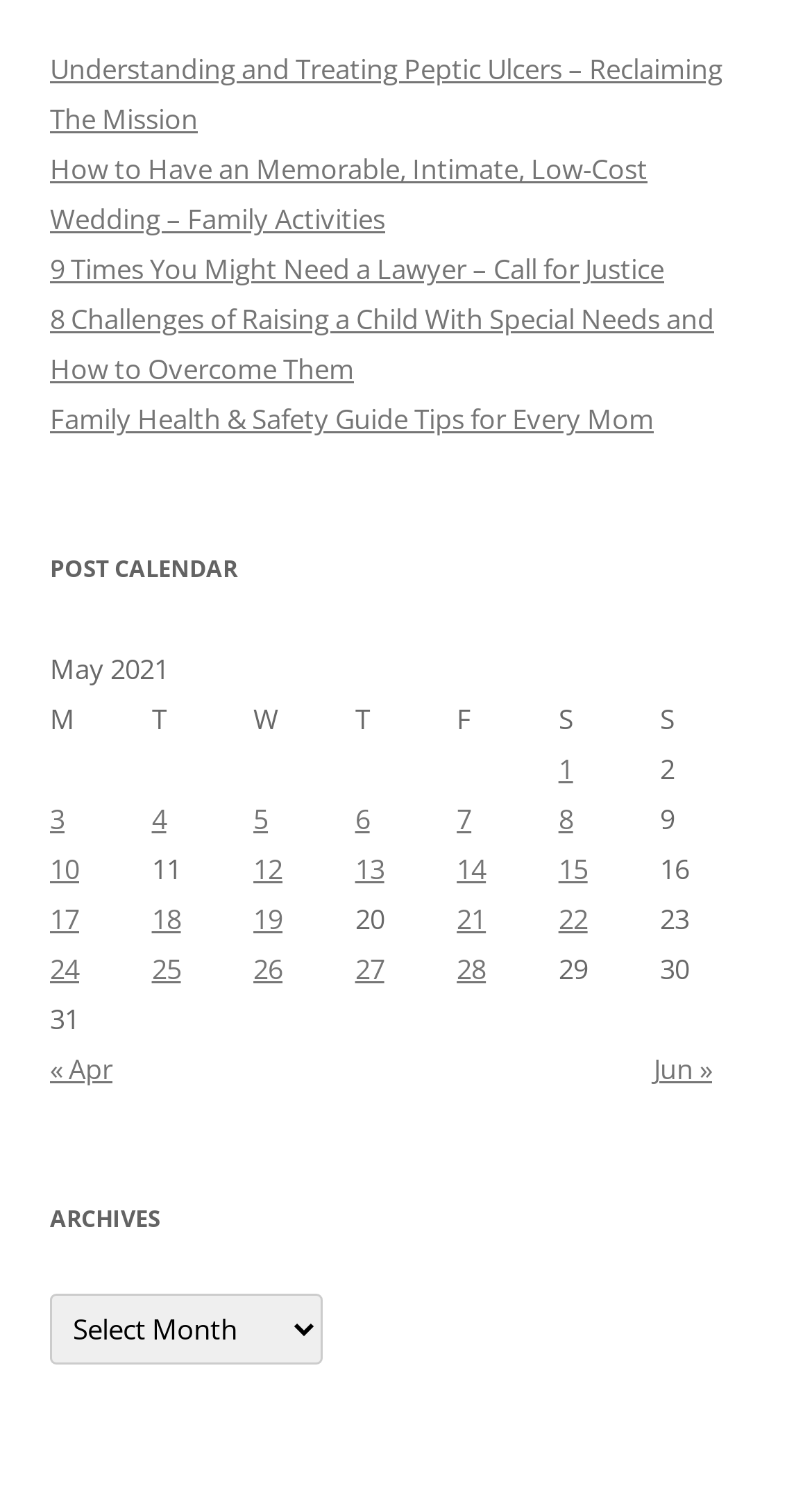Locate the bounding box coordinates of the area you need to click to fulfill this instruction: 'View posts published on May 1, 2021'. The coordinates must be in the form of four float numbers ranging from 0 to 1: [left, top, right, bottom].

[0.688, 0.503, 0.706, 0.528]